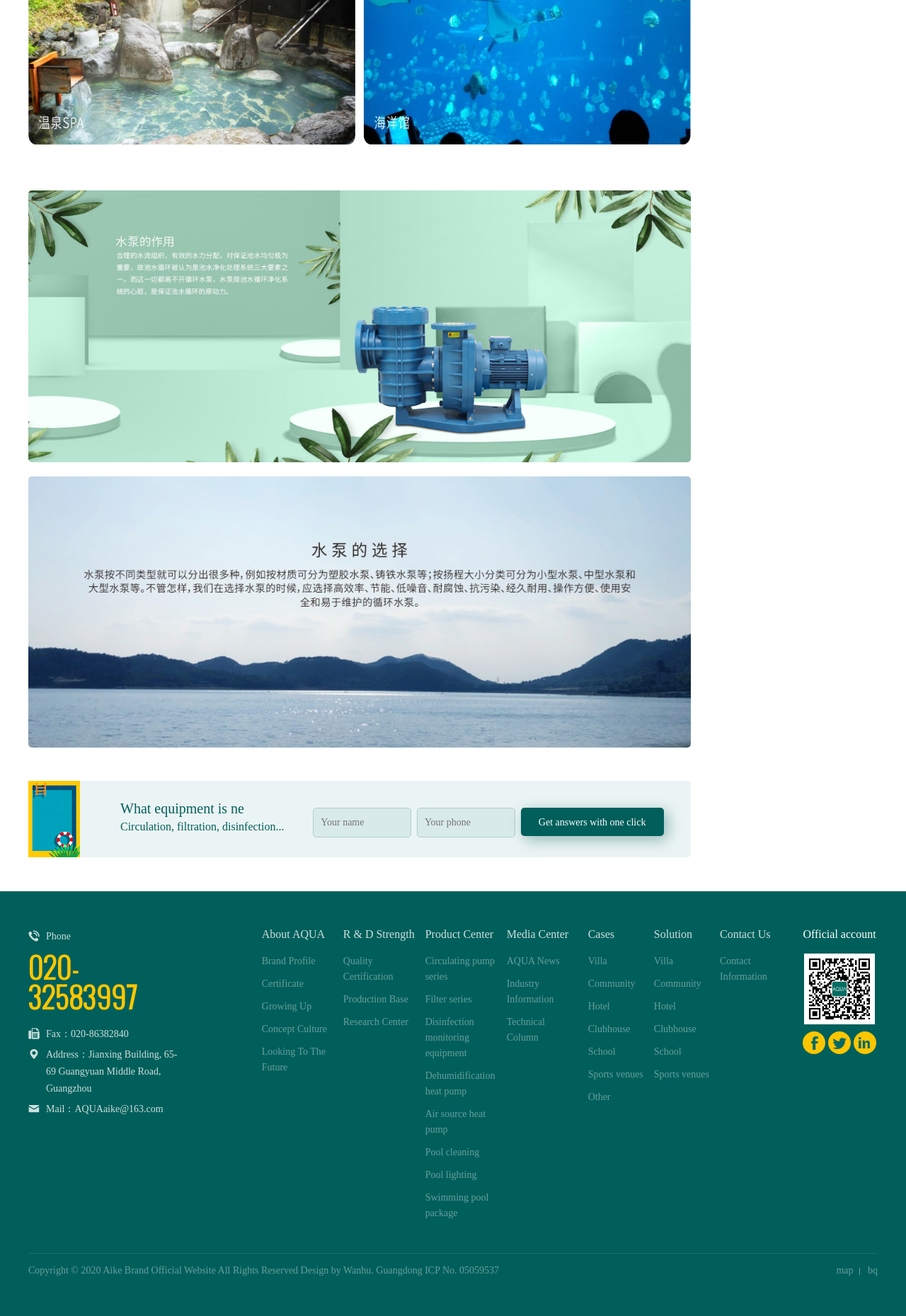Respond to the question below with a concise word or phrase:
What is the company's email address?

AQUAaike@163.com